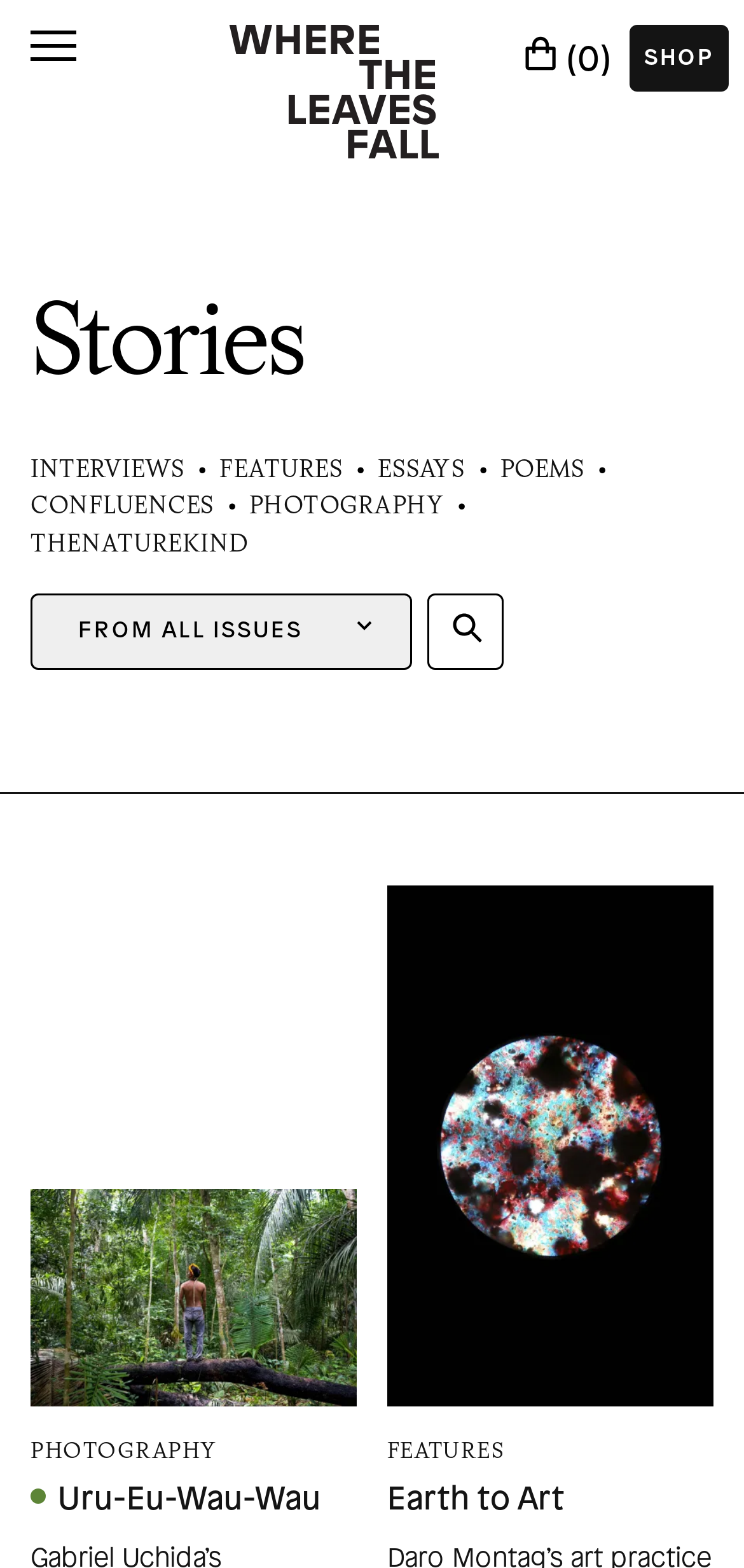Determine the bounding box coordinates of the element's region needed to click to follow the instruction: "Go to the shop". Provide these coordinates as four float numbers between 0 and 1, formatted as [left, top, right, bottom].

[0.354, 0.43, 0.646, 0.472]